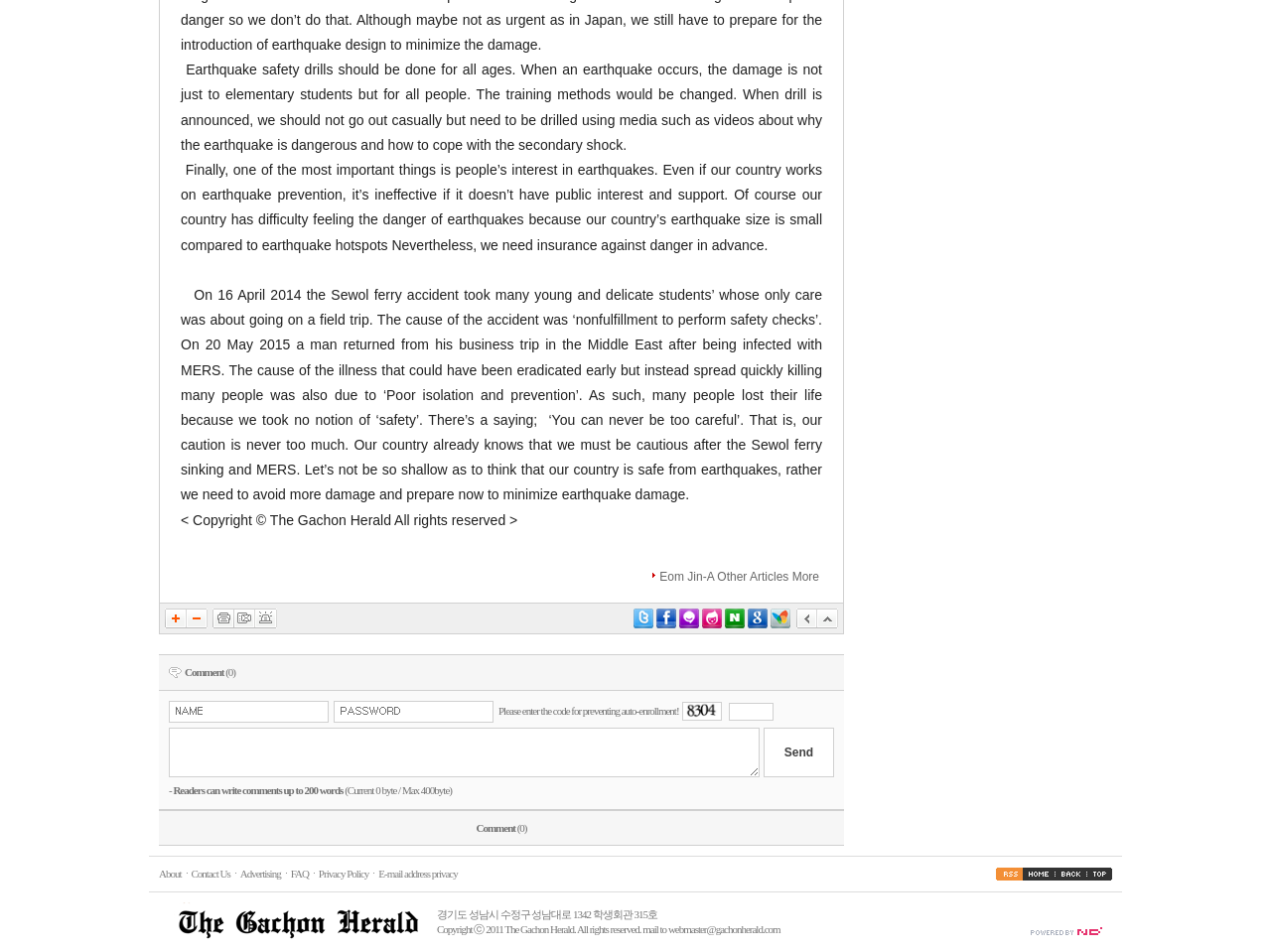Highlight the bounding box coordinates of the element you need to click to perform the following instruction: "Click the print button."

[0.163, 0.639, 0.184, 0.66]